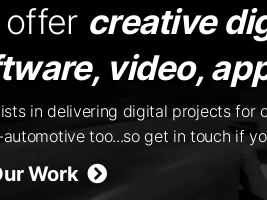Give a short answer to this question using one word or a phrase:
How many years of experience do they have in delivering digital projects?

Over 25 years